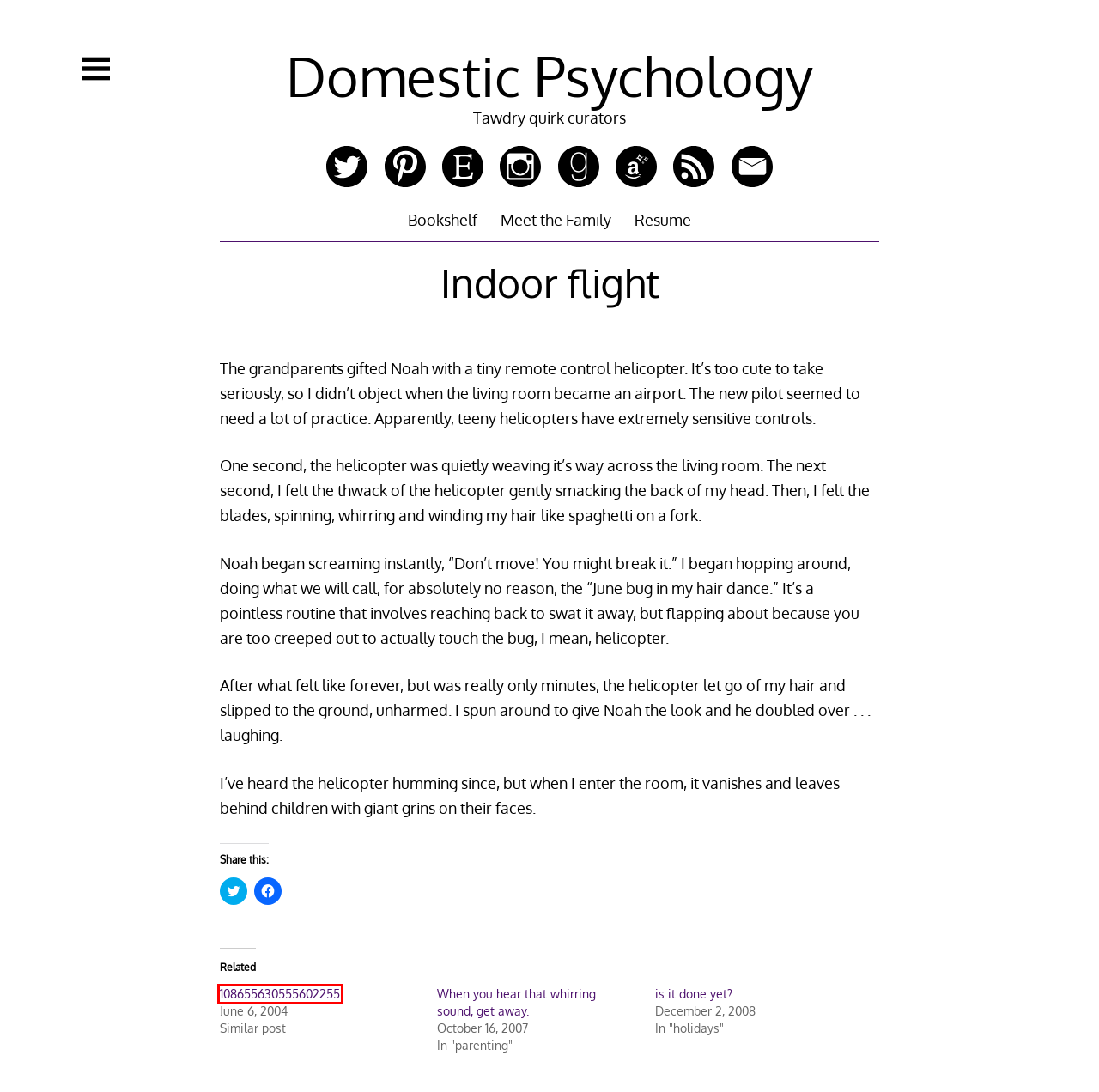Using the screenshot of a webpage with a red bounding box, pick the webpage description that most accurately represents the new webpage after the element inside the red box is clicked. Here are the candidates:
A. 108655630555602255 – Domestic Psychology
B. Resume – Domestic Psychology
C. Meet the Family – Domestic Psychology
D. is it done yet? – Domestic Psychology
E. When you hear that whirring sound, get away. – Domestic Psychology
F. maybe if I added nutmeg – Domestic Psychology
G. NaBloPoMo – Domestic Psychology
H. reading goals – Domestic Psychology

A